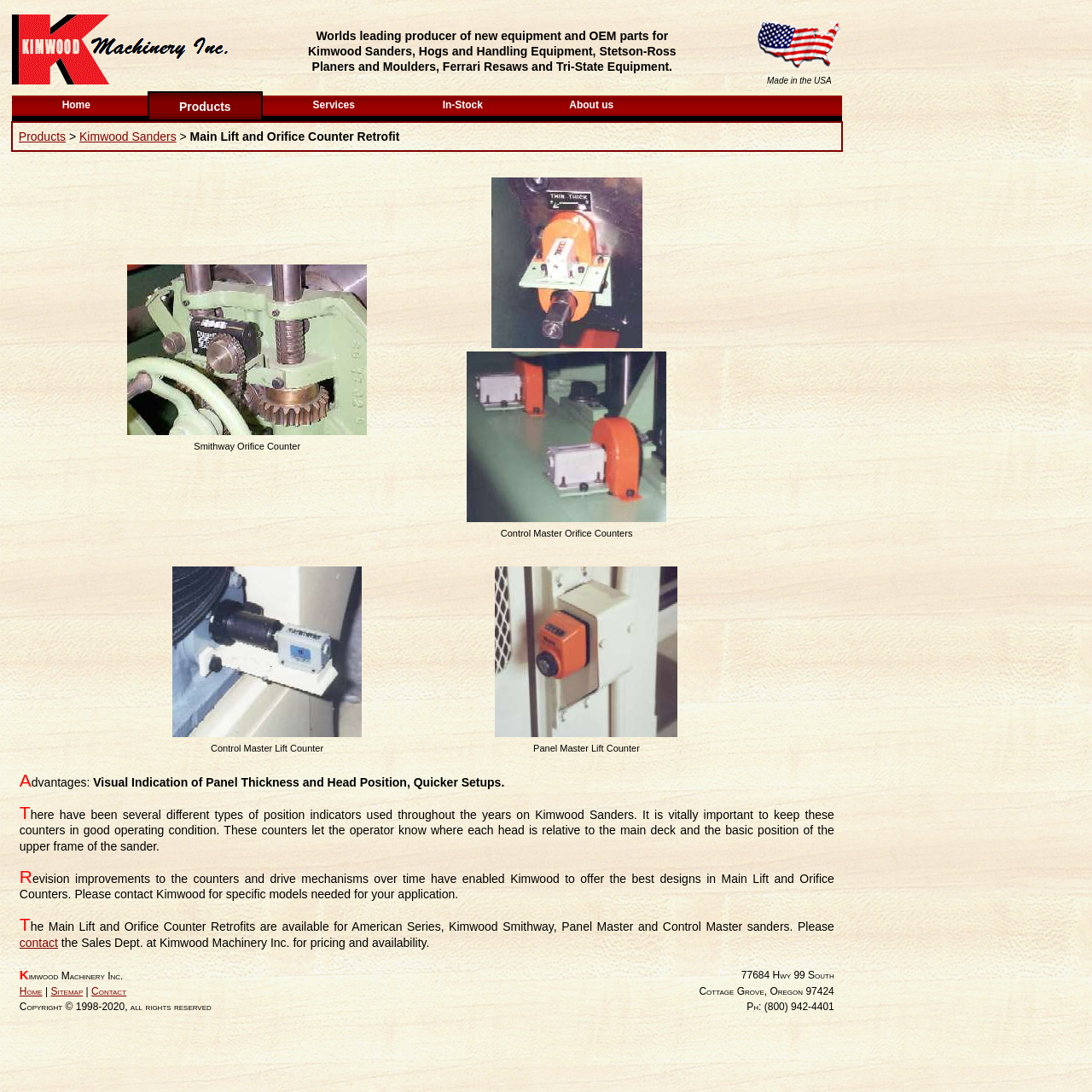With reference to the image, please provide a detailed answer to the following question: What is the purpose of Main Lift and Orifice Counters?

The purpose of Main Lift and Orifice Counters can be found in the main content section of the webpage, where it is mentioned that these counters provide visual indication of panel thickness and head position, and enable quicker setups.